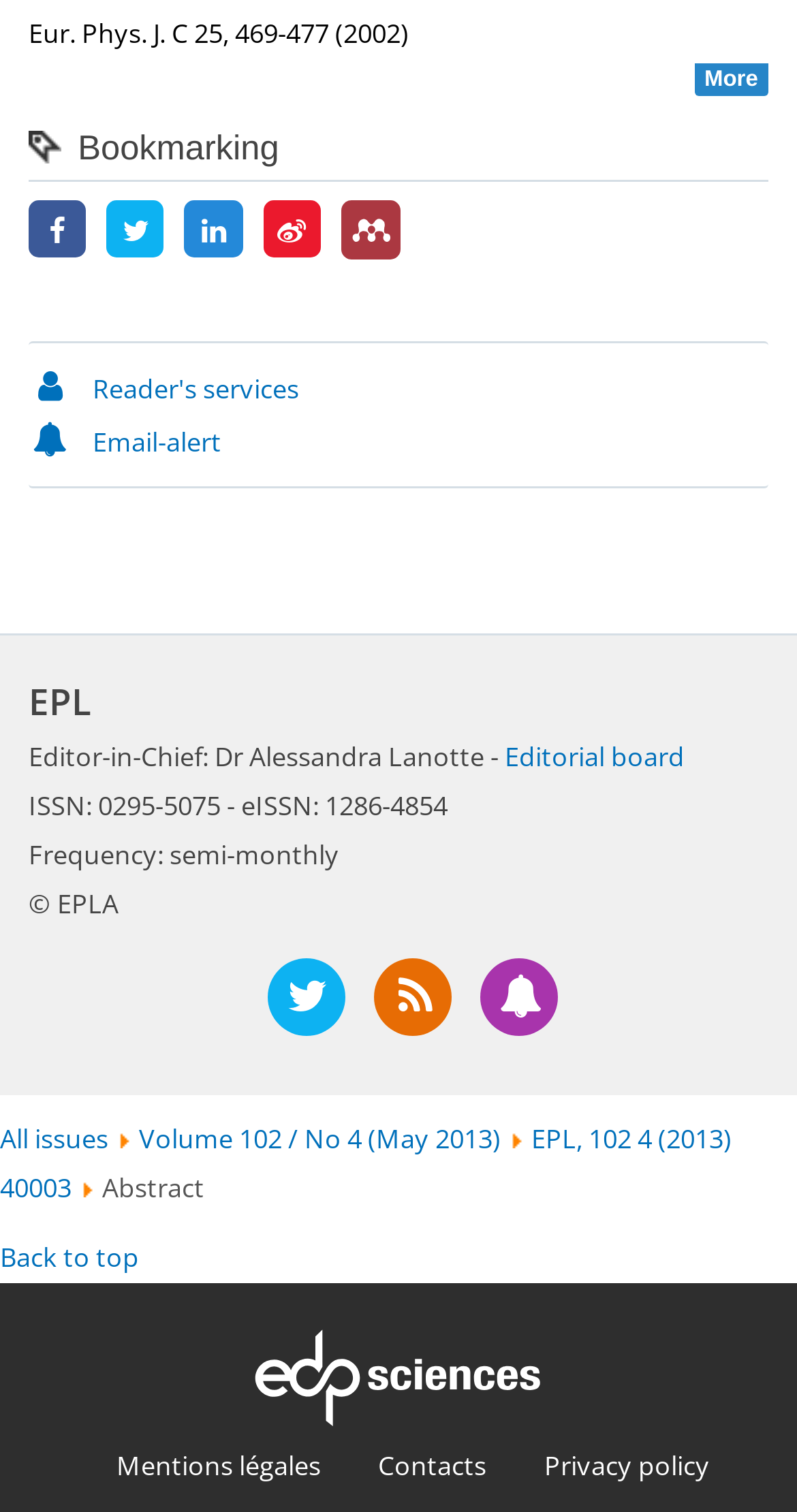What is the name of the journal?
Please use the image to deliver a detailed and complete answer.

I found the answer by looking at the heading 'EPL' which is located at the top of the webpage, indicating that it is the title of the journal.